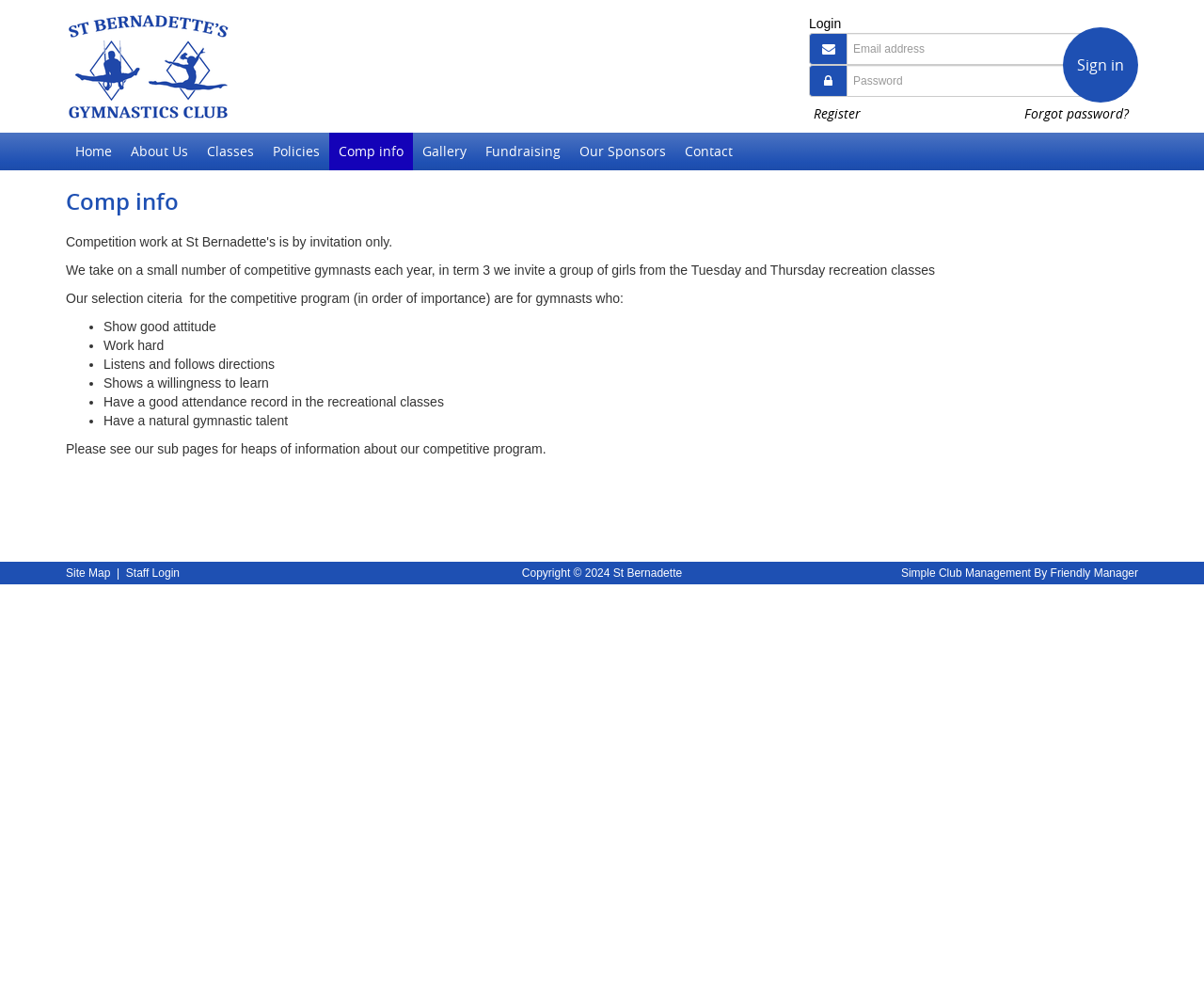Describe all significant elements and features of the webpage.

The webpage is about "Comp info" and appears to be a gymnastics-related website. At the top left, there is a link with an accompanying image, and a heading that reads "Comp info". 

On the top right, there is a login section with two text boxes for email address and password, a sign-in button, and links to register and forgot password. 

Below the login section, there is a navigation menu with links to various pages, including Home, About Us, Classes, Policies, Comp info, Gallery, Fundraising, Our Sponsors, and Contact.

The main content of the page is divided into two sections. The first section explains the competitive program, stating that the website takes on a small number of competitive gymnasts each year and invites girls from the Tuesday and Thursday recreation classes. The selection criteria for the competitive program are listed in order of importance, including showing good attitude, working hard, listening and following directions, showing a willingness to learn, having a good attendance record, and having natural gymnastic talent.

The second section has a brief statement directing users to sub-pages for more information about the competitive program.

At the bottom of the page, there is a copyright notice and links to the site map and staff login. There is also a link to a club management system.